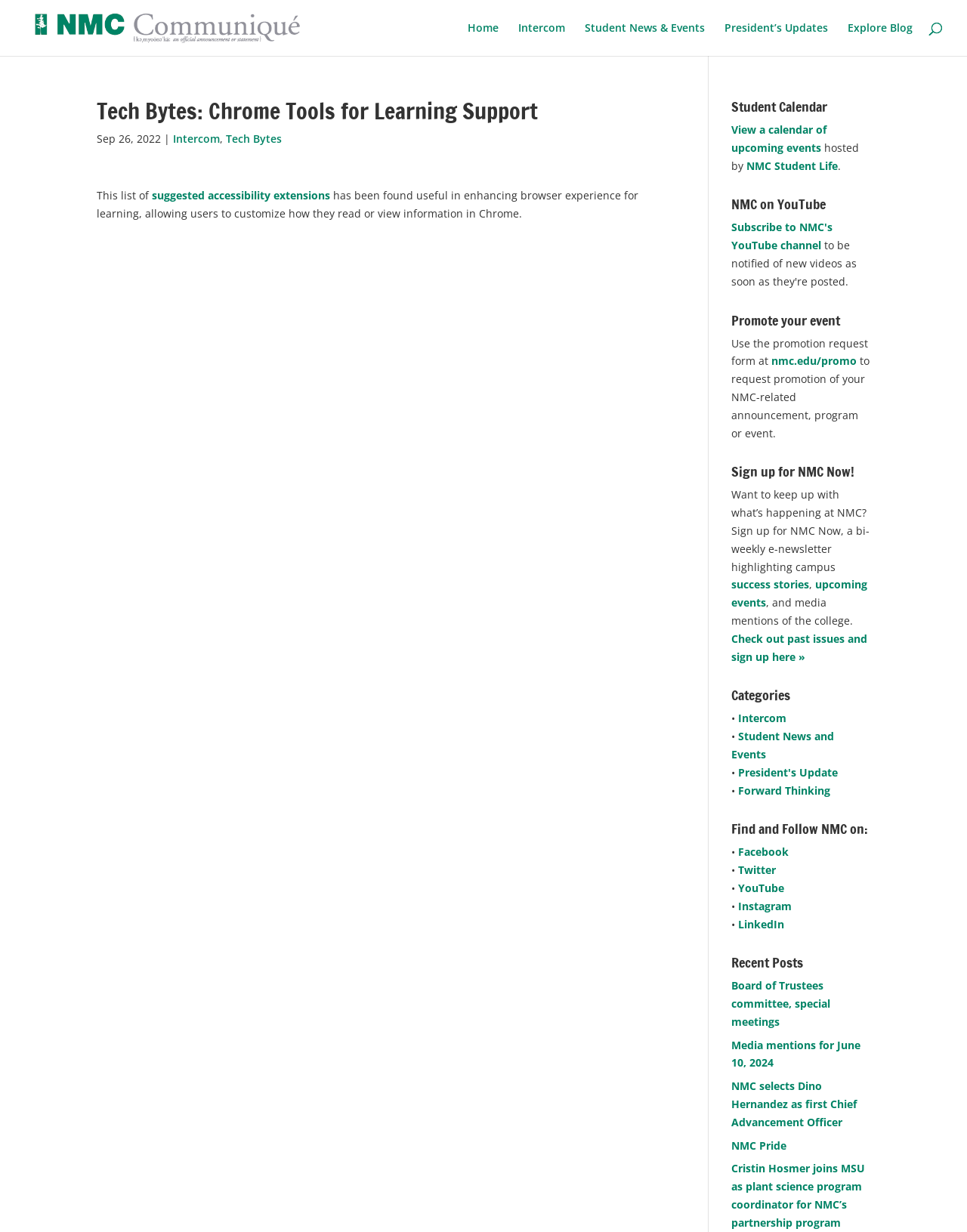Please determine the primary heading and provide its text.

Tech Bytes: Chrome Tools for Learning Support